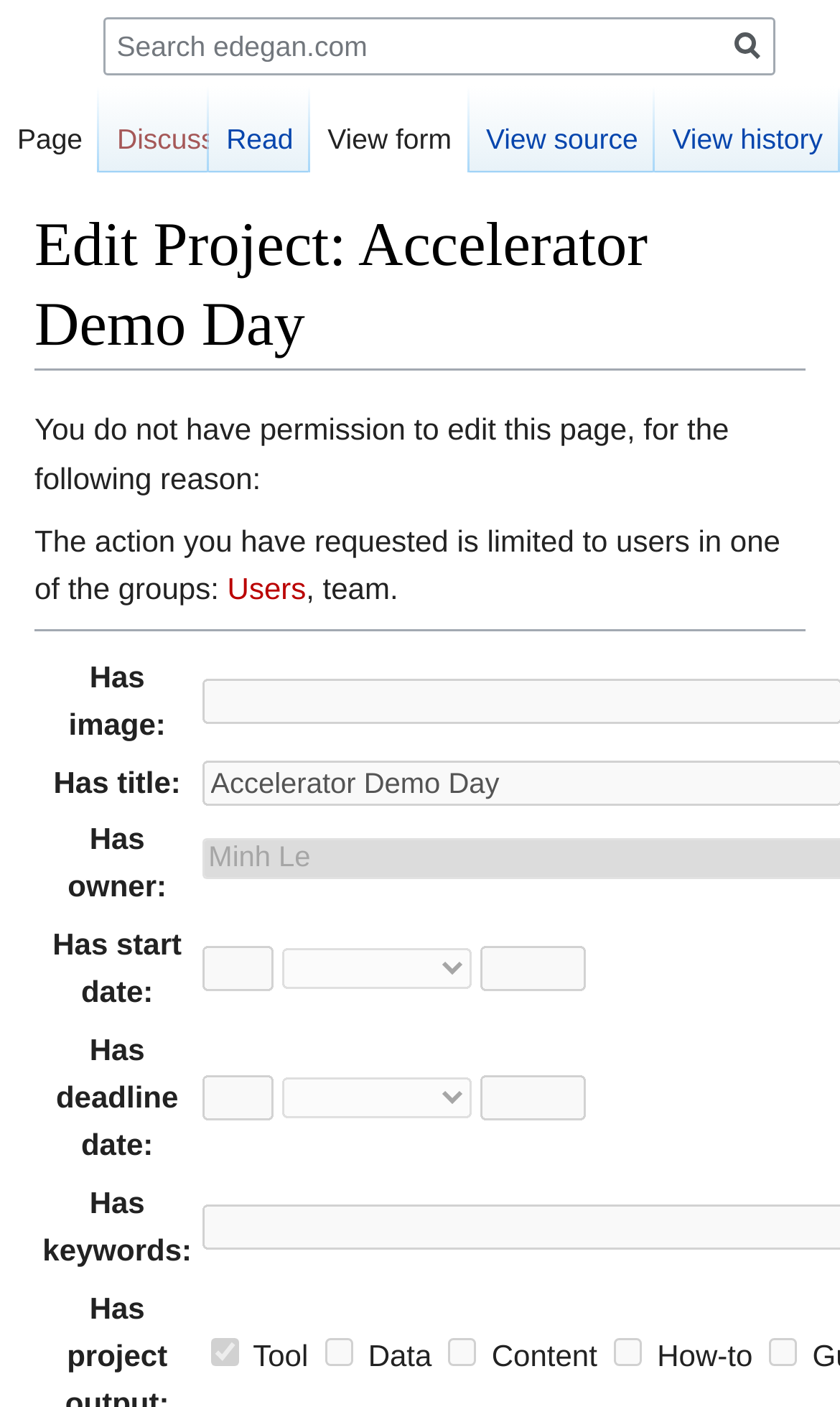What is the purpose of the 'Search' searchbox?
Using the image as a reference, answer the question in detail.

The purpose of the 'Search' searchbox is to search, which is indicated by the element type 'searchbox' and the text 'Search'.